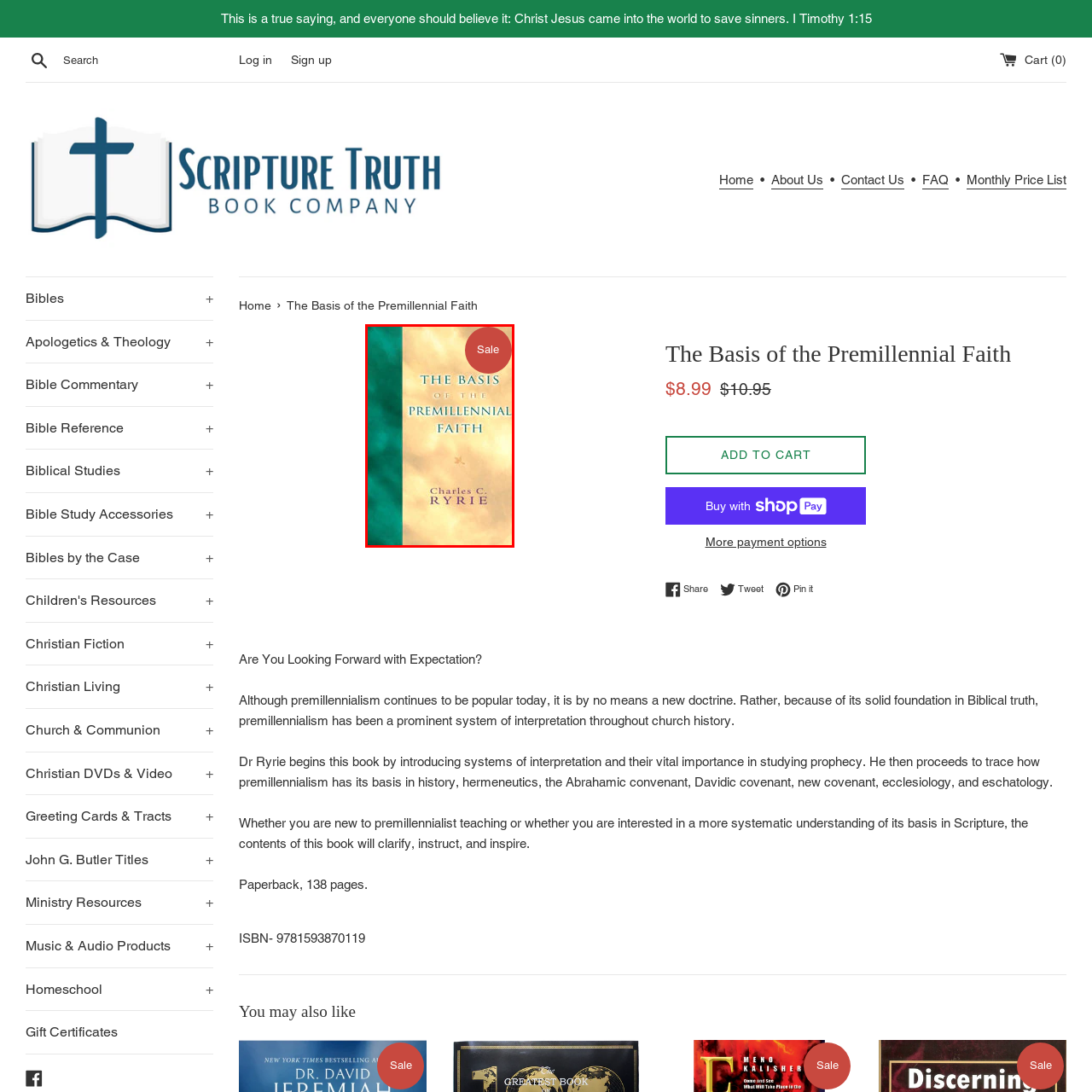Provide a thorough caption for the image that is surrounded by the red boundary.

The image showcases the book cover for "The Basis of the Premillennial Faith" by Charles C. Ryrie. The design features a soft, cloud-like background in warm tones, transitioning from a green side to a light golden center. The title is prominently displayed in an elegant font, emphasizing "The Basis of the Premillennial Faith," while the author's name is styled in a contrasting blue below the title. A red circular tag in the upper right corner indicates that the book is on sale, attracting attention to a special price. This book aims to clarify and instruct readers about premillennialism, offering a solid foundation in Biblical interpretation.